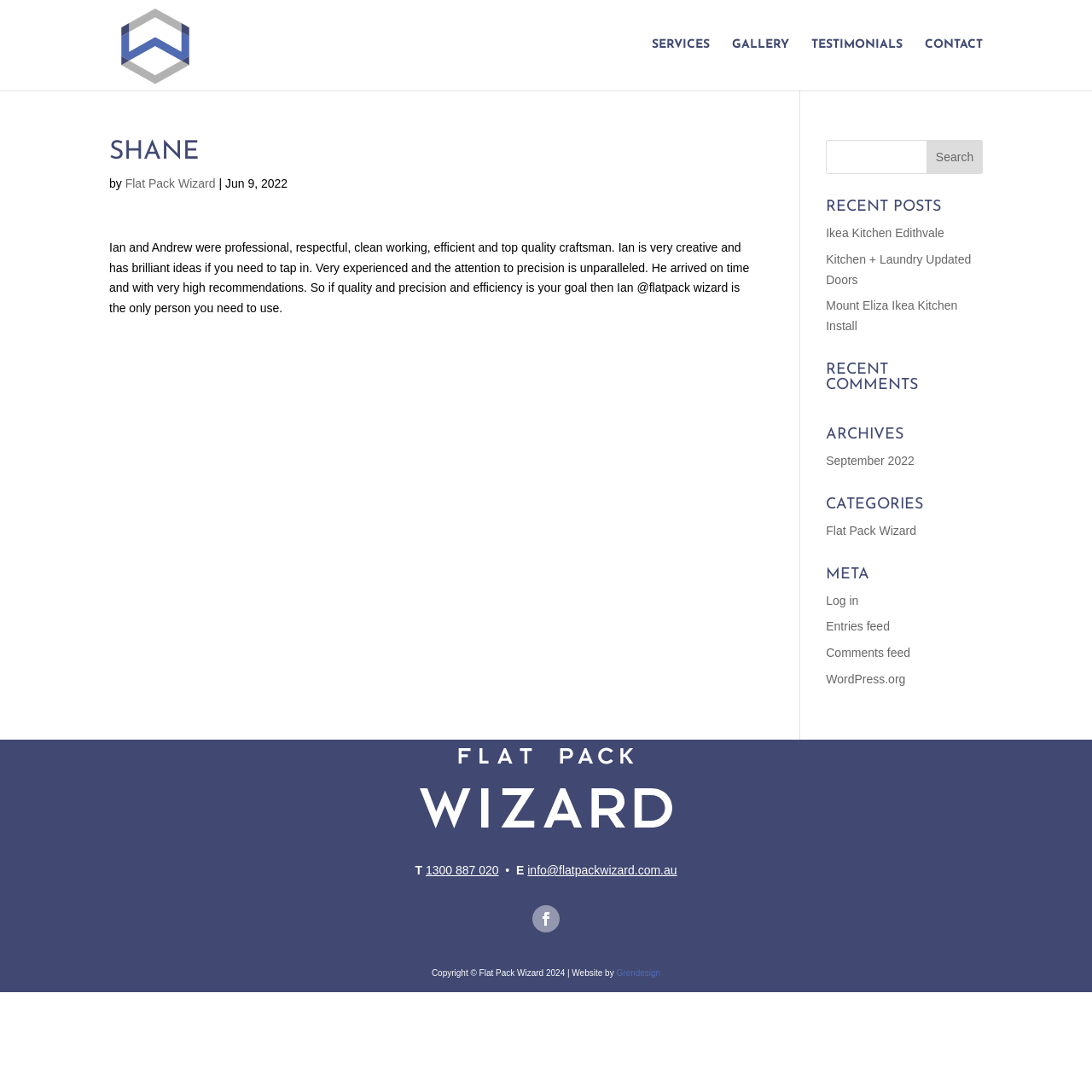Please answer the following question using a single word or phrase: 
What is the name of the company that designed the website?

Grendesign